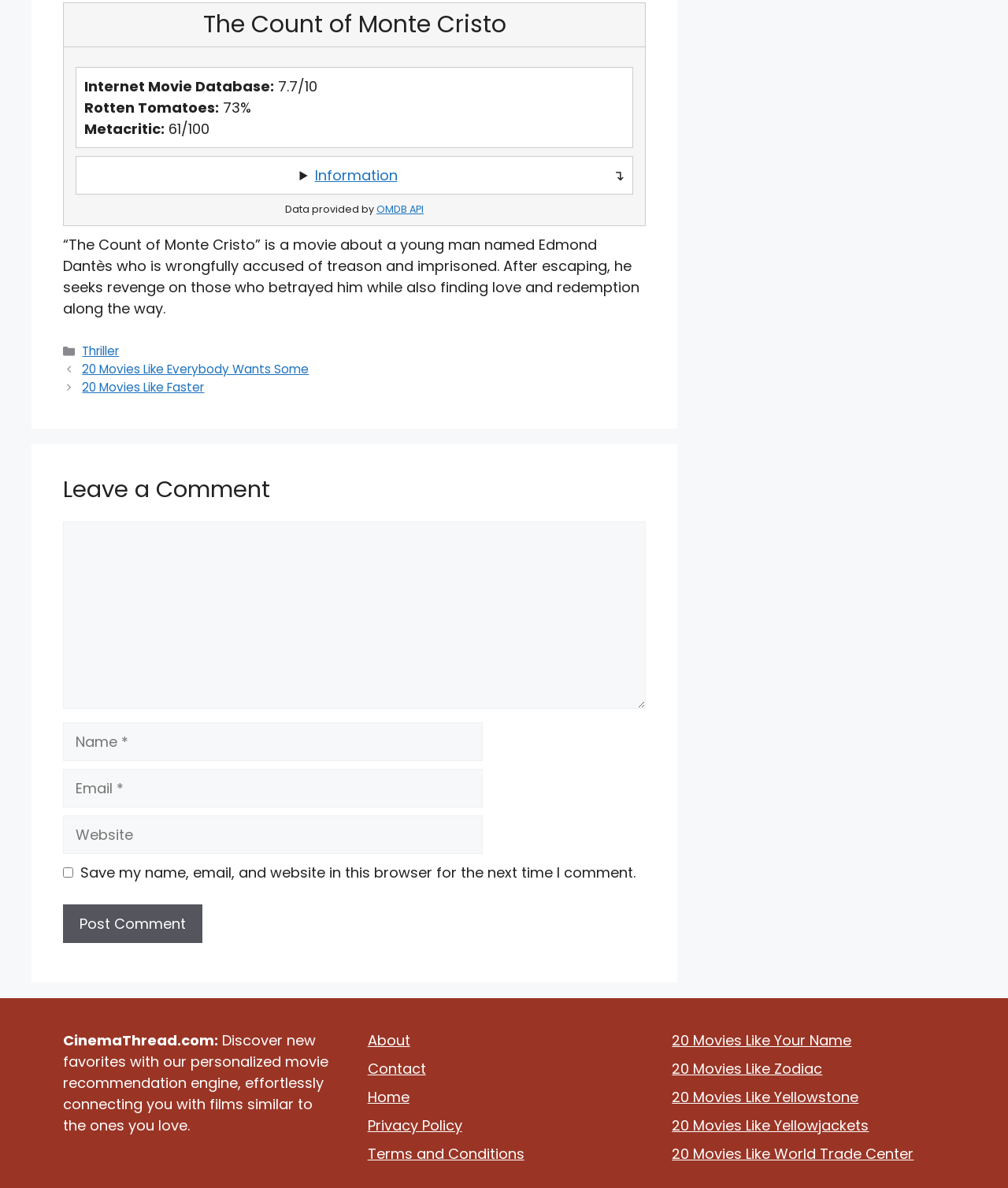Determine the bounding box coordinates of the region that needs to be clicked to achieve the task: "Click the 'About' link".

[0.365, 0.867, 0.407, 0.884]